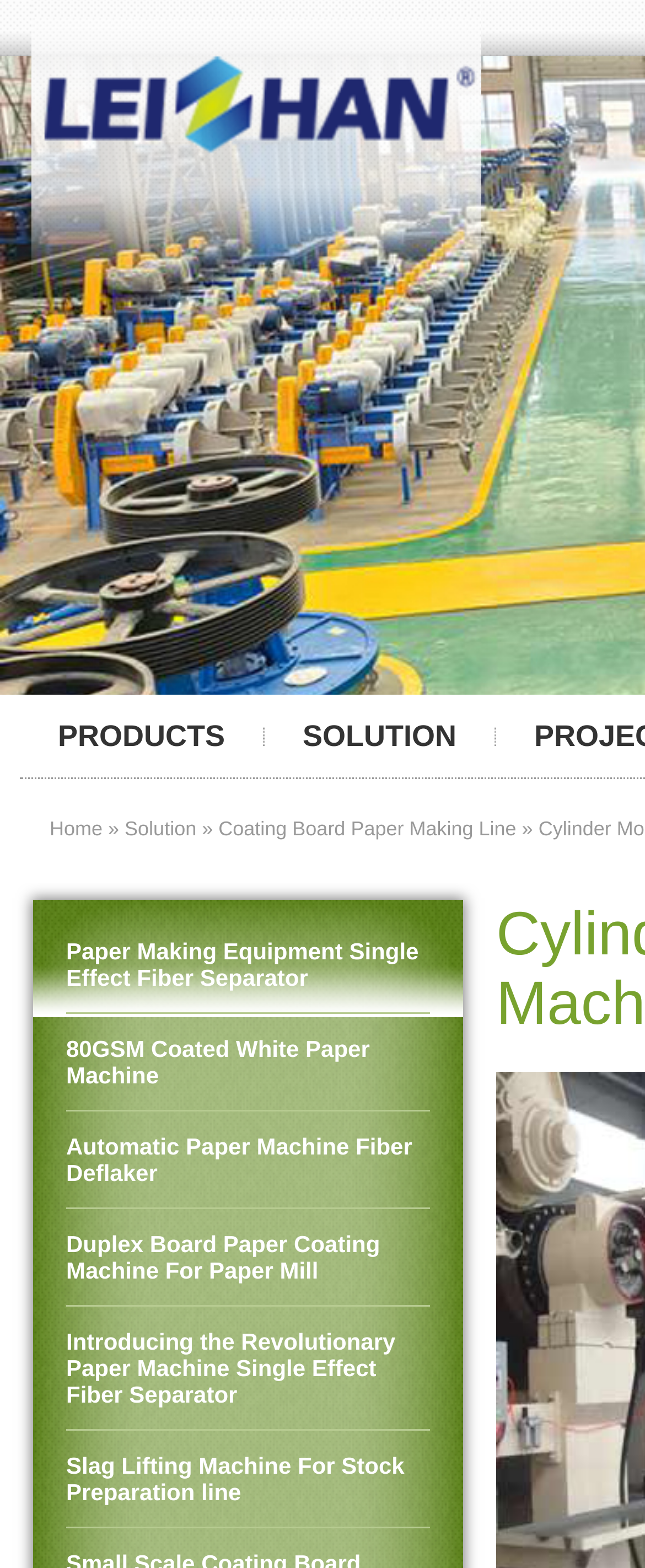Locate the bounding box of the UI element described in the following text: "Coating Board Paper Making Line".

[0.339, 0.521, 0.801, 0.536]